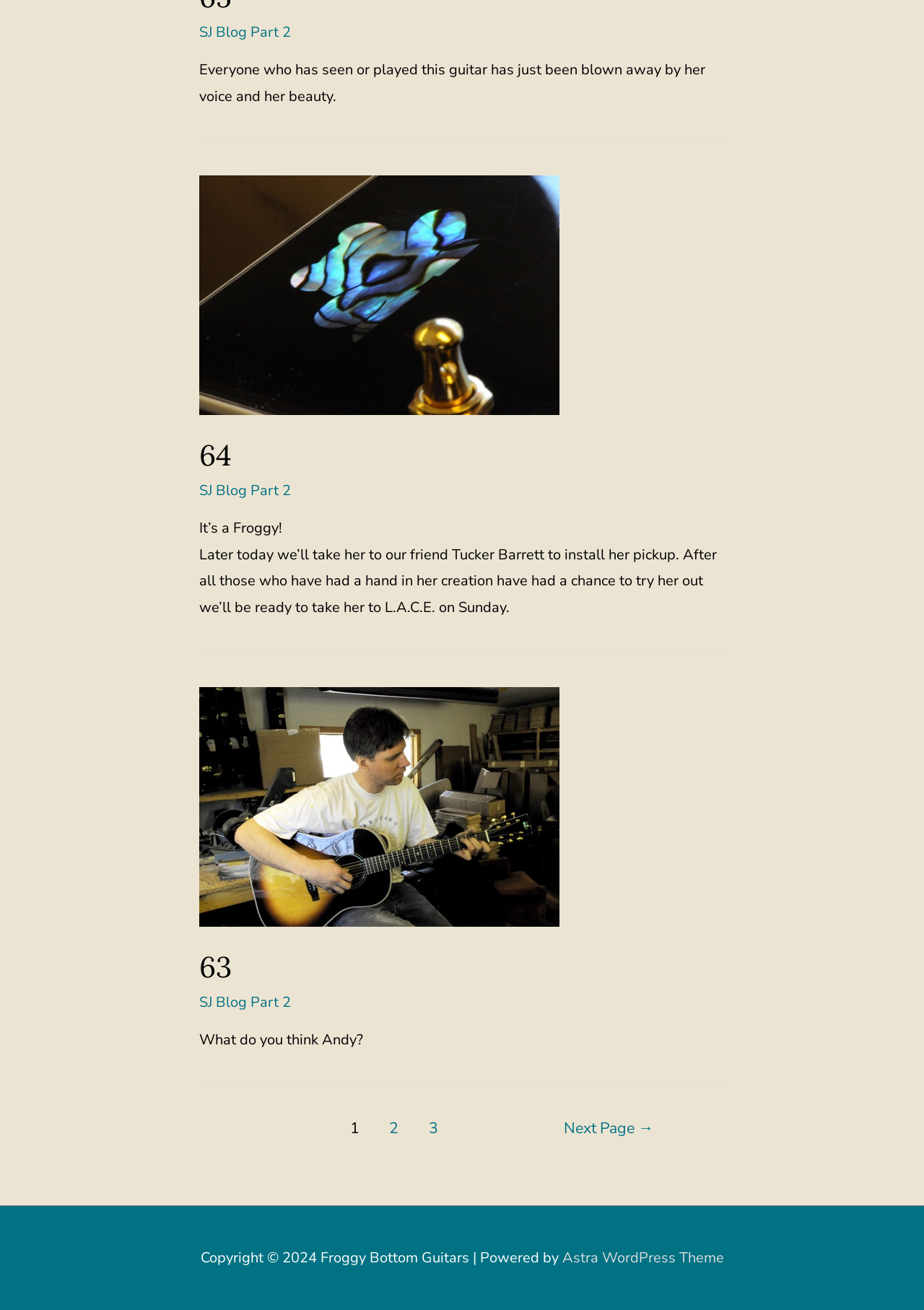How many navigation links are there?
Refer to the image and provide a thorough answer to the question.

I counted the number of link elements under the [26] navigation element, which are [46], [47], and [48]. Therefore, there are 3 navigation links.